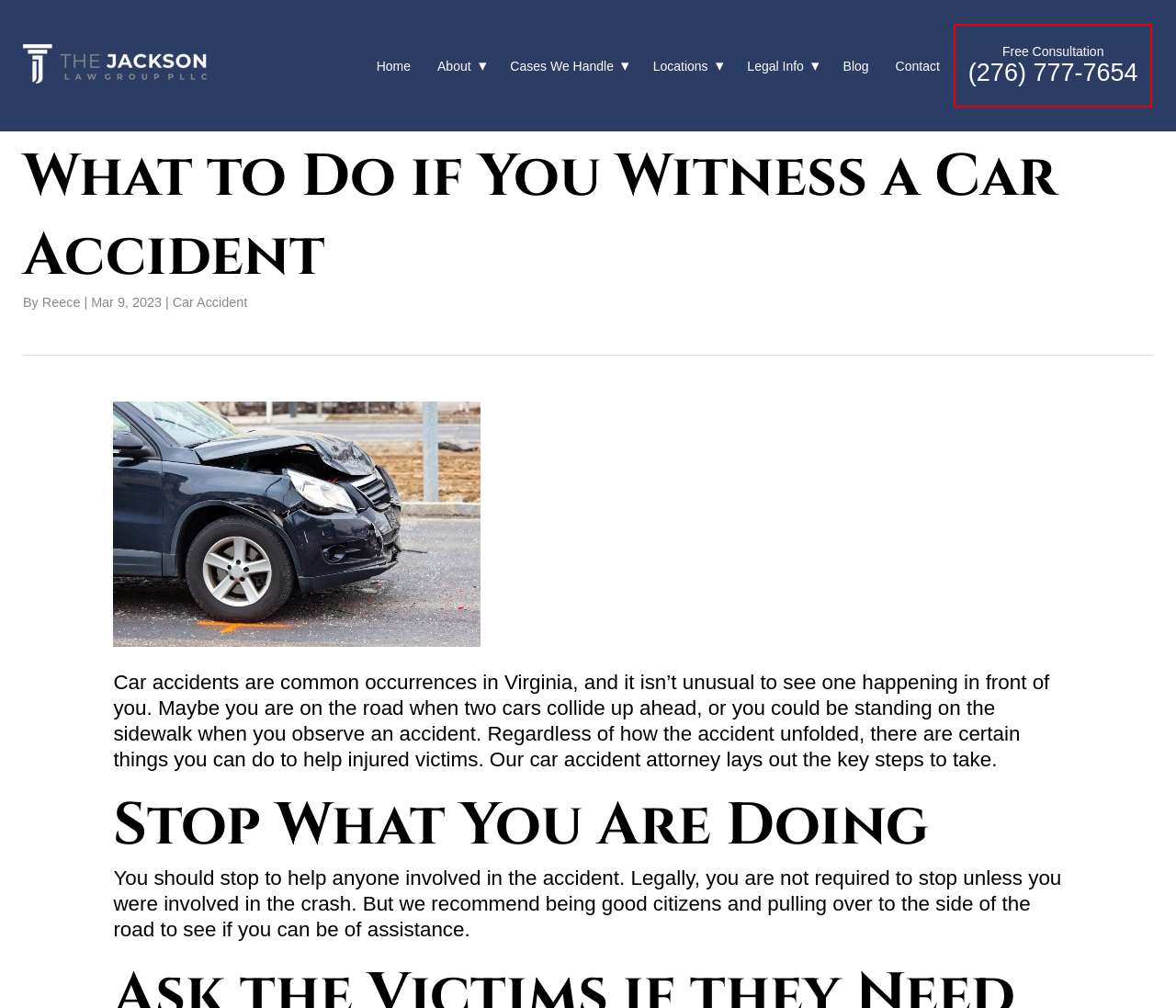Offer a detailed account of what is visible on the webpage.

This webpage is about what to do if you witness a car accident, specifically in Virginia. At the top left corner, there is a small logo image and a link. Below it, there is a navigation menu with 7 links: Home, About, Cases We Handle, Locations, Legal Info, Blog, and Contact. The menu spans across the top of the page, with each link positioned next to each other.

Below the navigation menu, there is a heading that reads "What to Do if You Witness a Car Accident" in a large font. Underneath the heading, there is a byline with the author's name, Reece, and a timestamp indicating the article was published on March 9, 2023. Next to the byline, there is a link to "Car Accident" and a small image of a car wreck.

The main content of the page starts below the image, with a paragraph of text that explains the importance of helping injured victims in a car accident. The text is divided into two sections, with a subheading "Stop What You Are Doing" in a larger font. The first section explains that while it is not legally required to stop and help, it is recommended to be a good citizen and assist if possible. The second section provides more details on what to do in such a situation.